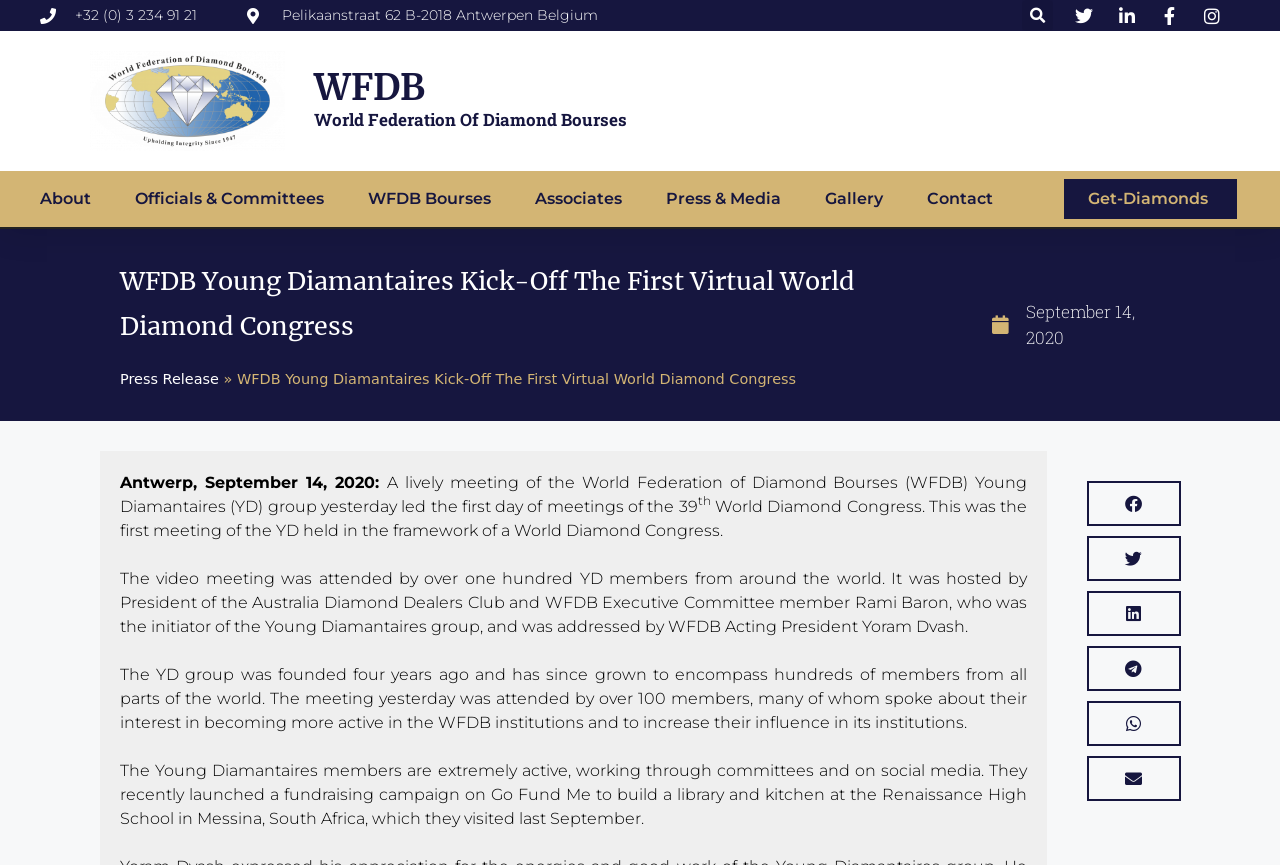What is the phone number of WFDB?
Please provide a comprehensive answer based on the details in the screenshot.

I found the phone number of WFDB by looking at the top section of the webpage, where the contact information is usually displayed. The phone number is written in a static text element as '+32 (0) 3 234 91 21'.